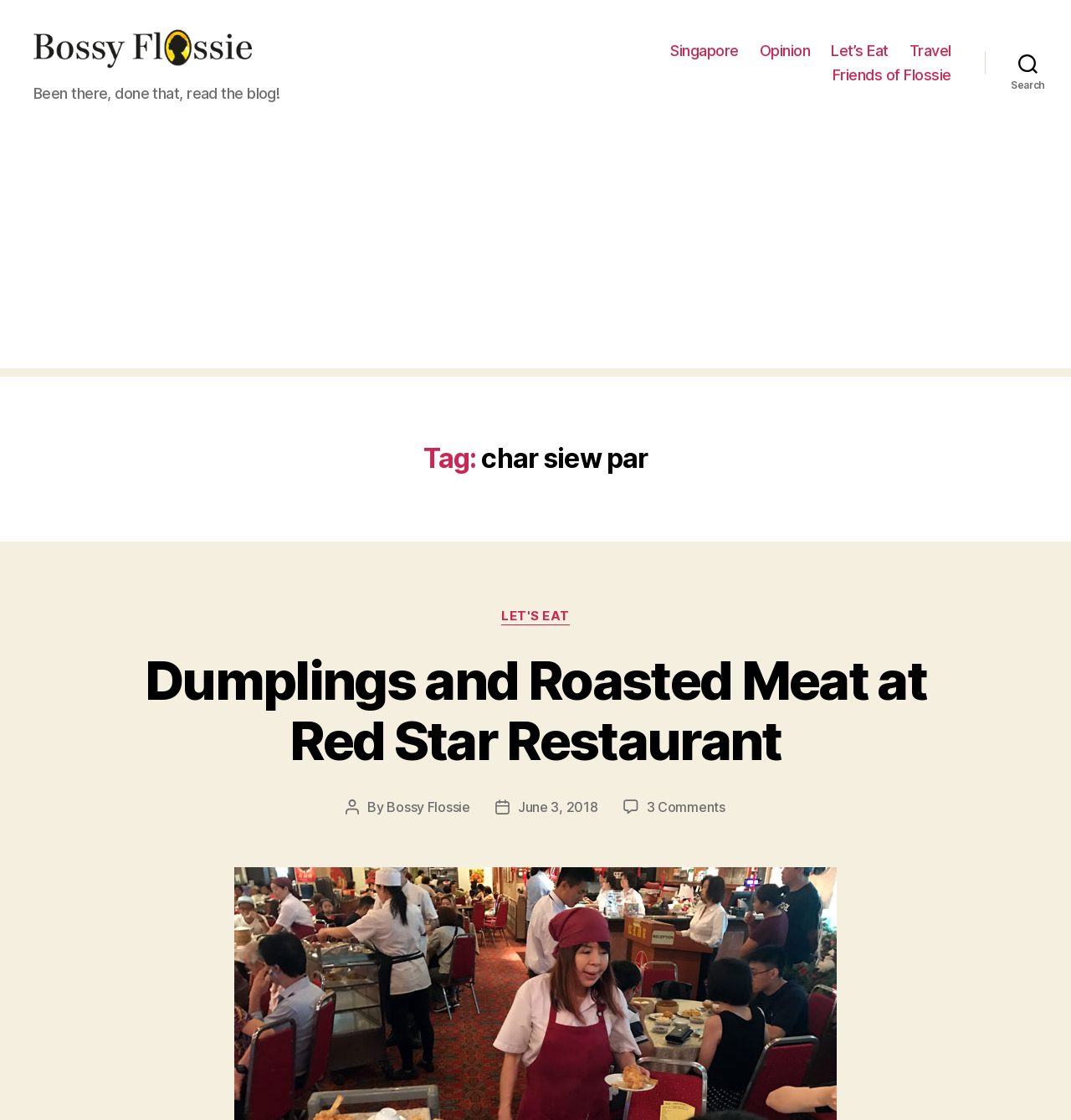Generate the text of the webpage's primary heading.

Tag: char siew par